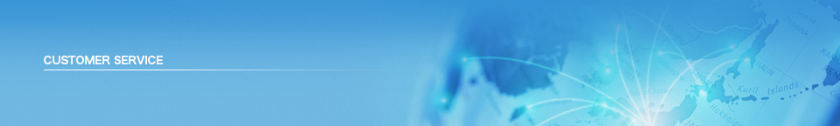Generate an elaborate description of what you see in the image.

The image prominently features the words "CUSTOMER SERVICE" set against a serene blue background, which evokes a sense of clarity and professionalism. Behind the text, a subtle globe design hints at global connectivity, representing a network of services reaching outwards. Soft lines radiate from various points on the globe, suggesting communication and support extending to different regions, reinforcing the commitment to excellent customer service. This visual composition aligns with the overarching theme of the page, which focuses on providing effective and reliable customer assistance from DAIHATSU DIESEL.